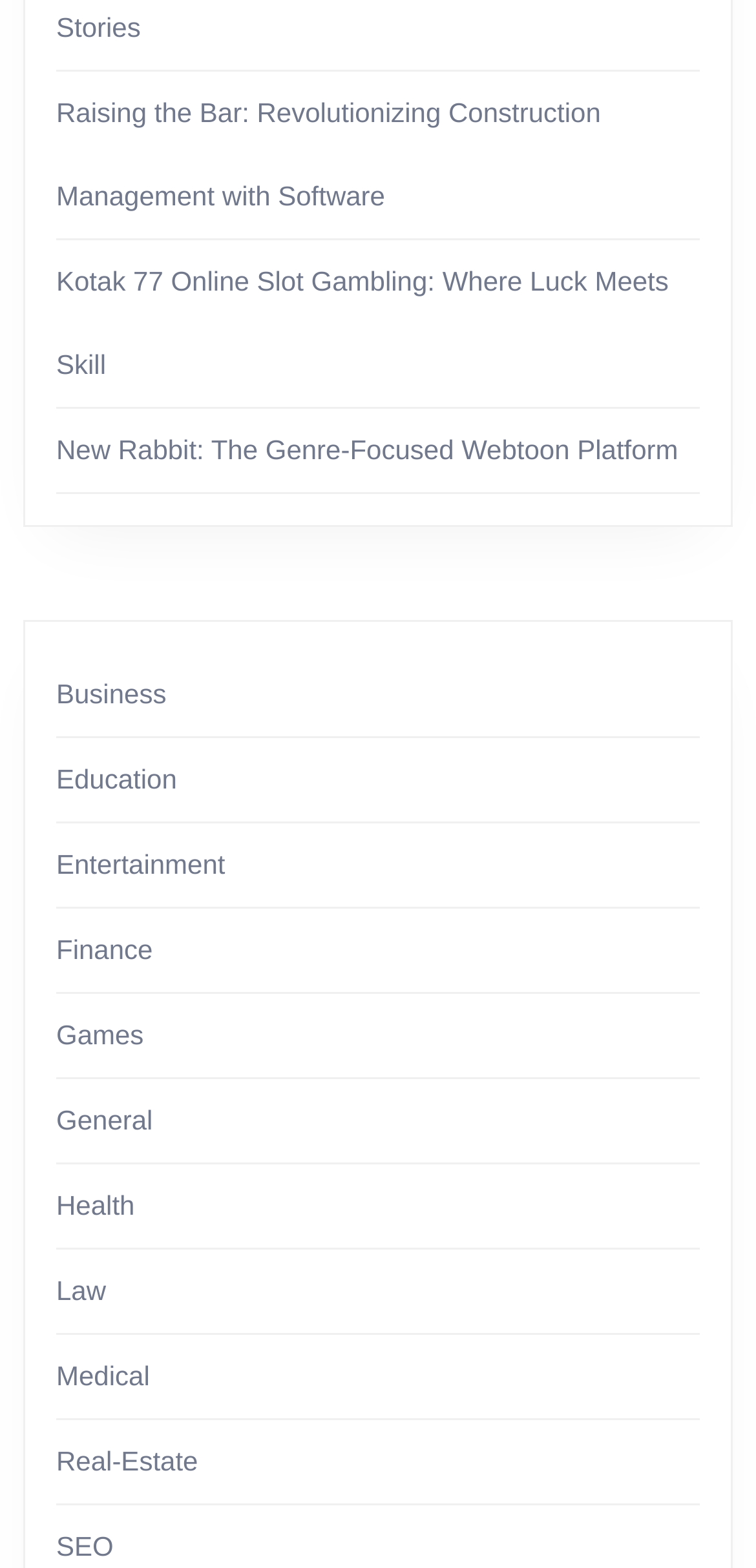Identify the bounding box coordinates of the element that should be clicked to fulfill this task: "Visit the Health category". The coordinates should be provided as four float numbers between 0 and 1, i.e., [left, top, right, bottom].

[0.074, 0.759, 0.178, 0.779]